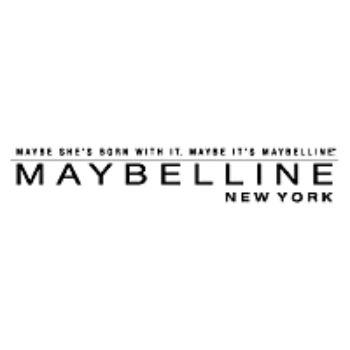What is the emphasis of the brand's tagline?
Please respond to the question with a detailed and informative answer.

The tagline 'MAYBE SHE'S BORN WITH IT. MAYBE IT'S MAYBELLINE.' emphasizes the brand's connection to beauty and self-expression, highlighting the idea that beauty is not just innate, but can also be achieved with the help of Maybelline's products.